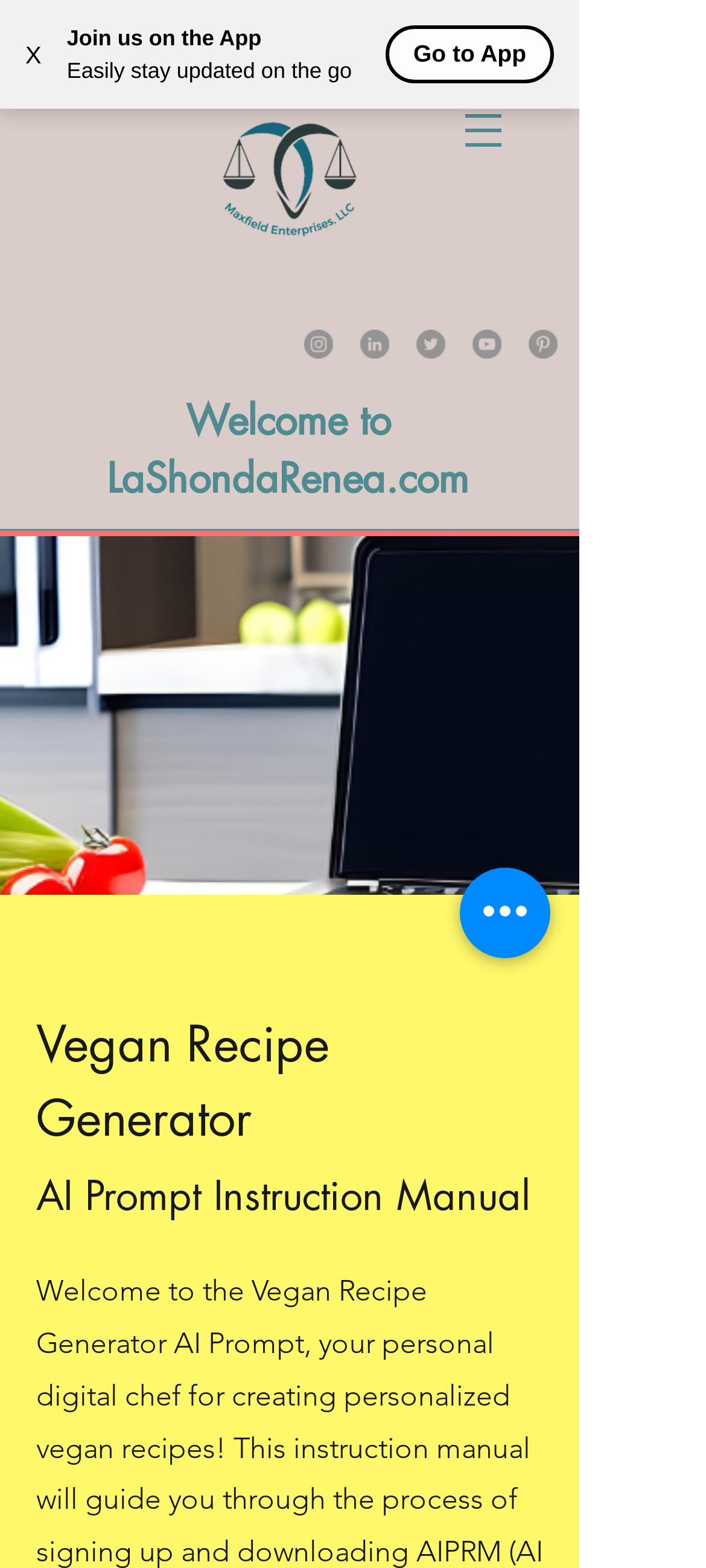Provide a brief response to the question using a single word or phrase: 
How many buttons are present on the webpage?

4